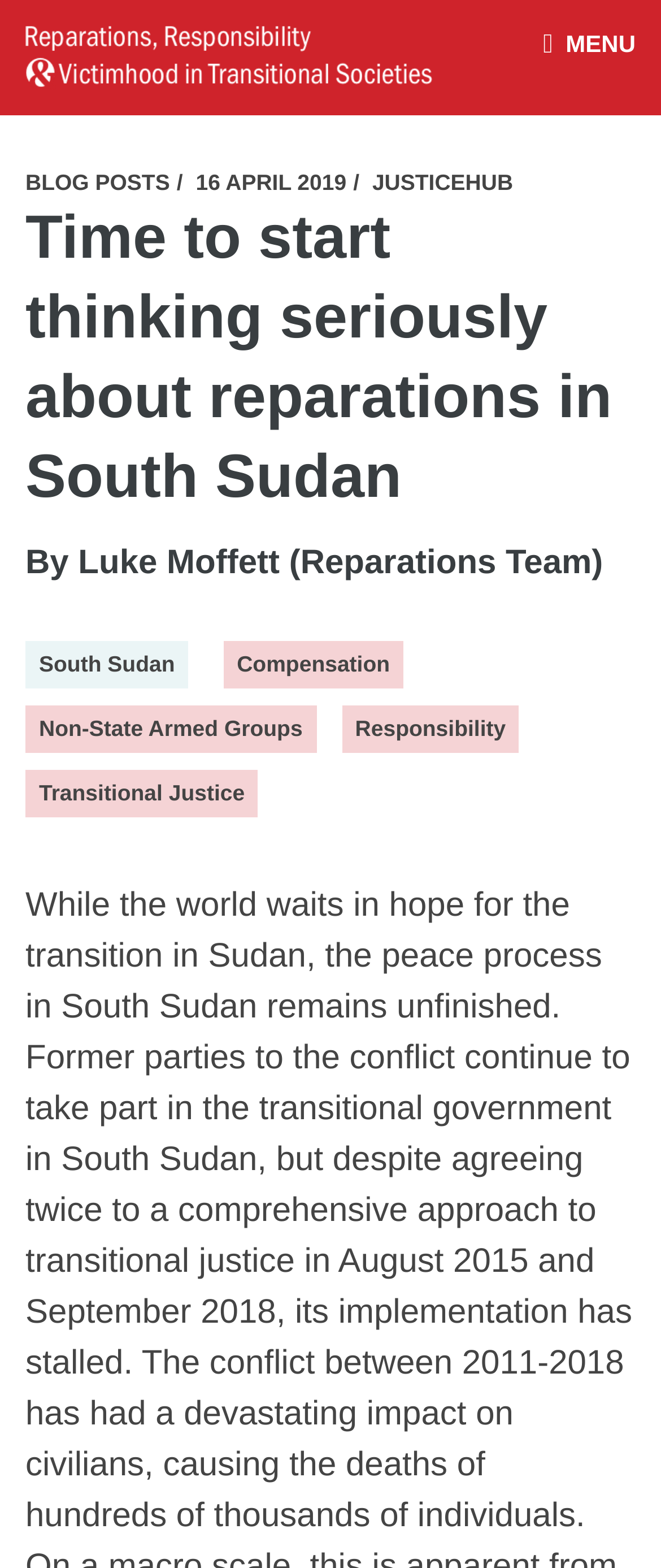Based on the image, provide a detailed response to the question:
What is the name of the project?

I found the project name by looking at the link with the text 'Reparations, Responsibility & Victimhood in Transitional Societies' which is located at the top of the webpage, and it seems to be the main title of the project.